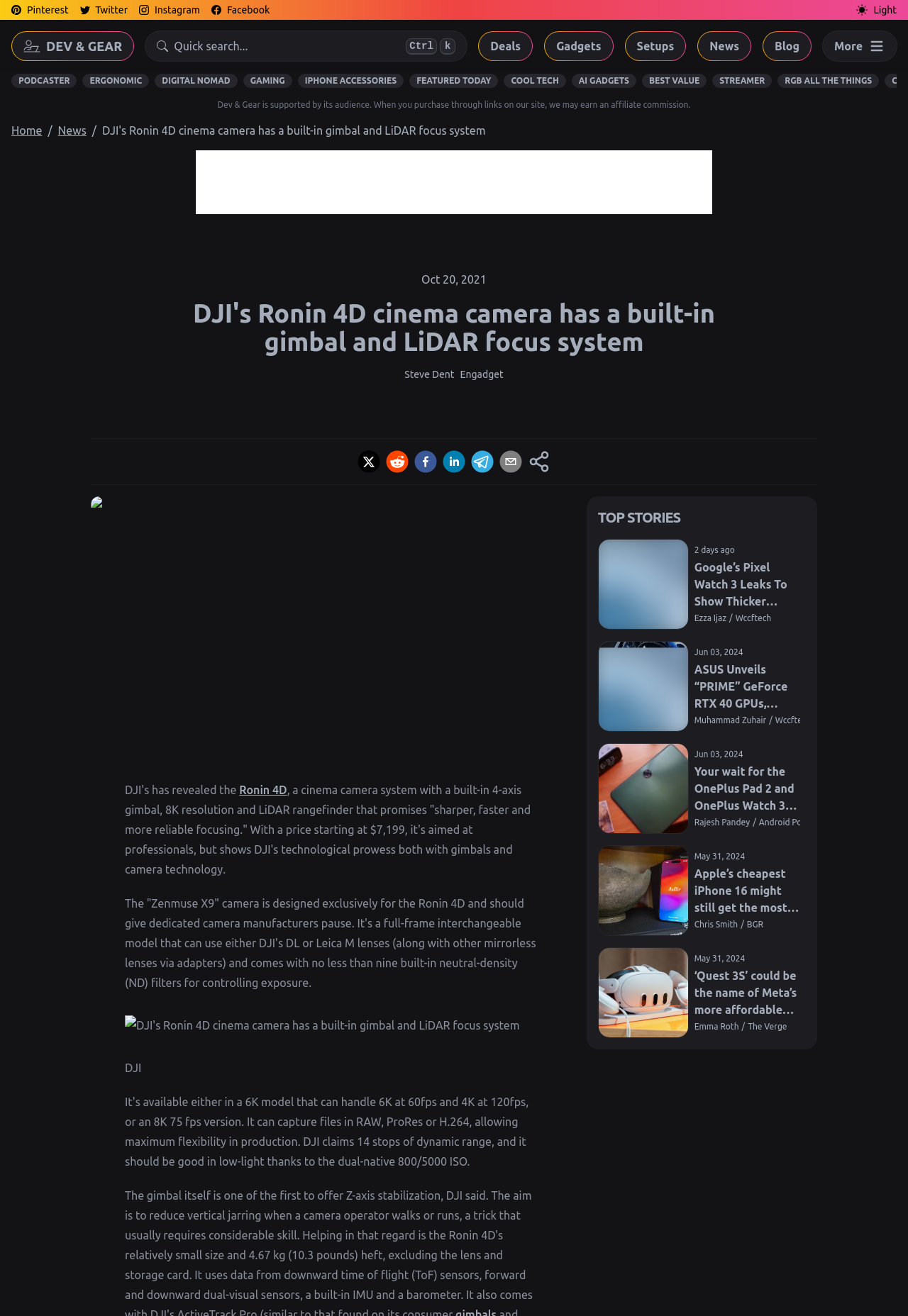Find the bounding box coordinates of the element to click in order to complete the given instruction: "Read the news."

[0.769, 0.024, 0.827, 0.046]